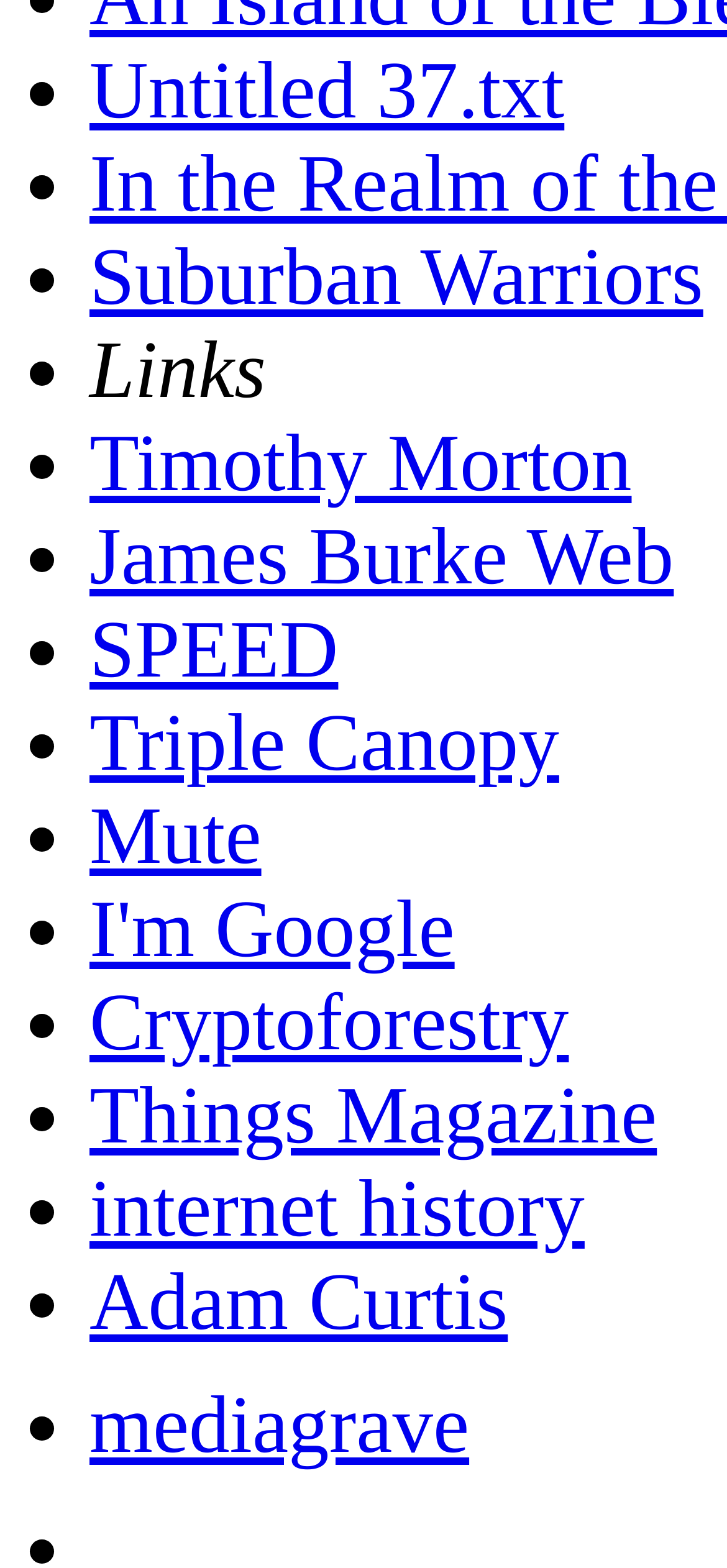Please find the bounding box coordinates of the element's region to be clicked to carry out this instruction: "go to Timothy Morton".

[0.123, 0.267, 0.869, 0.324]